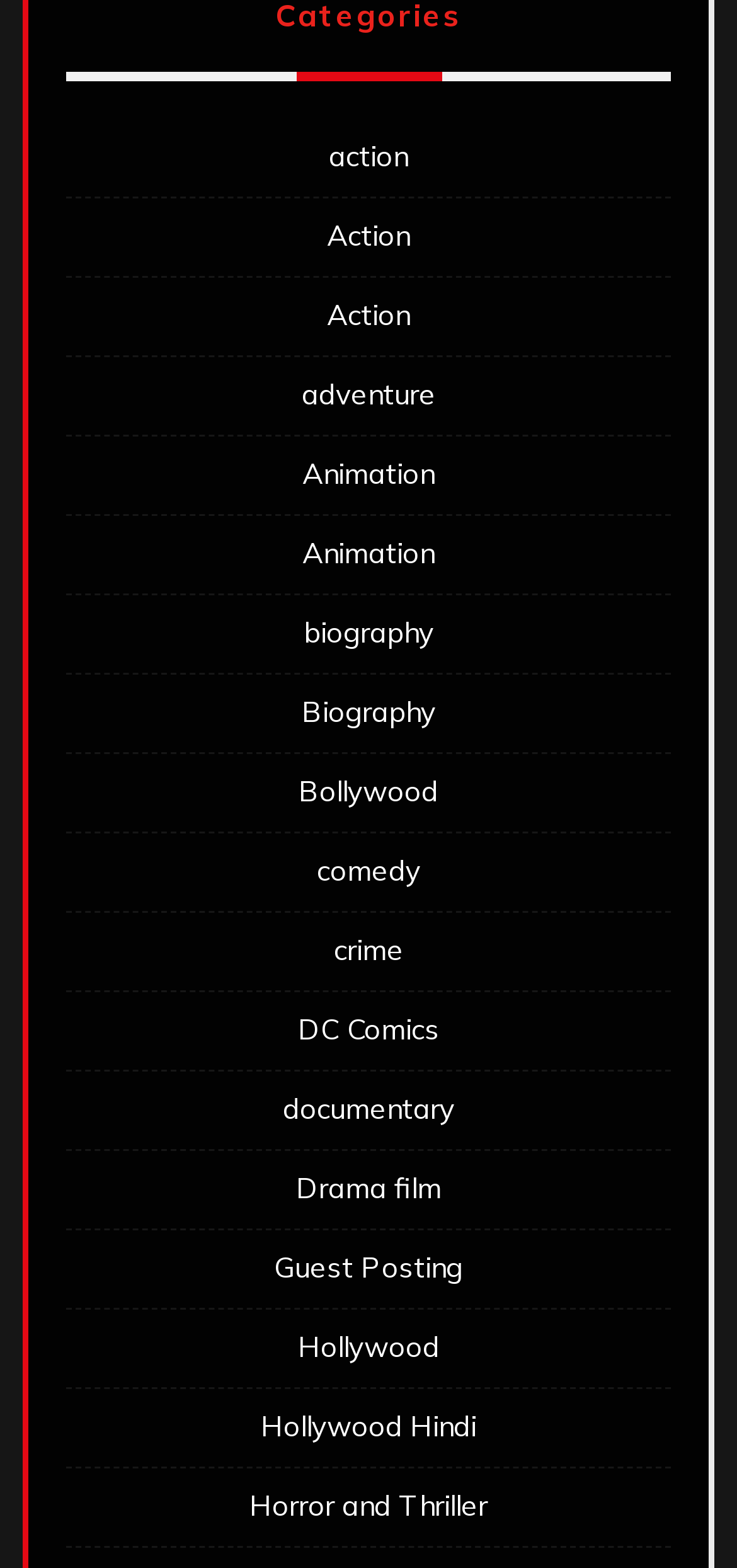Could you find the bounding box coordinates of the clickable area to complete this instruction: "Browse other topics in Archive"?

None